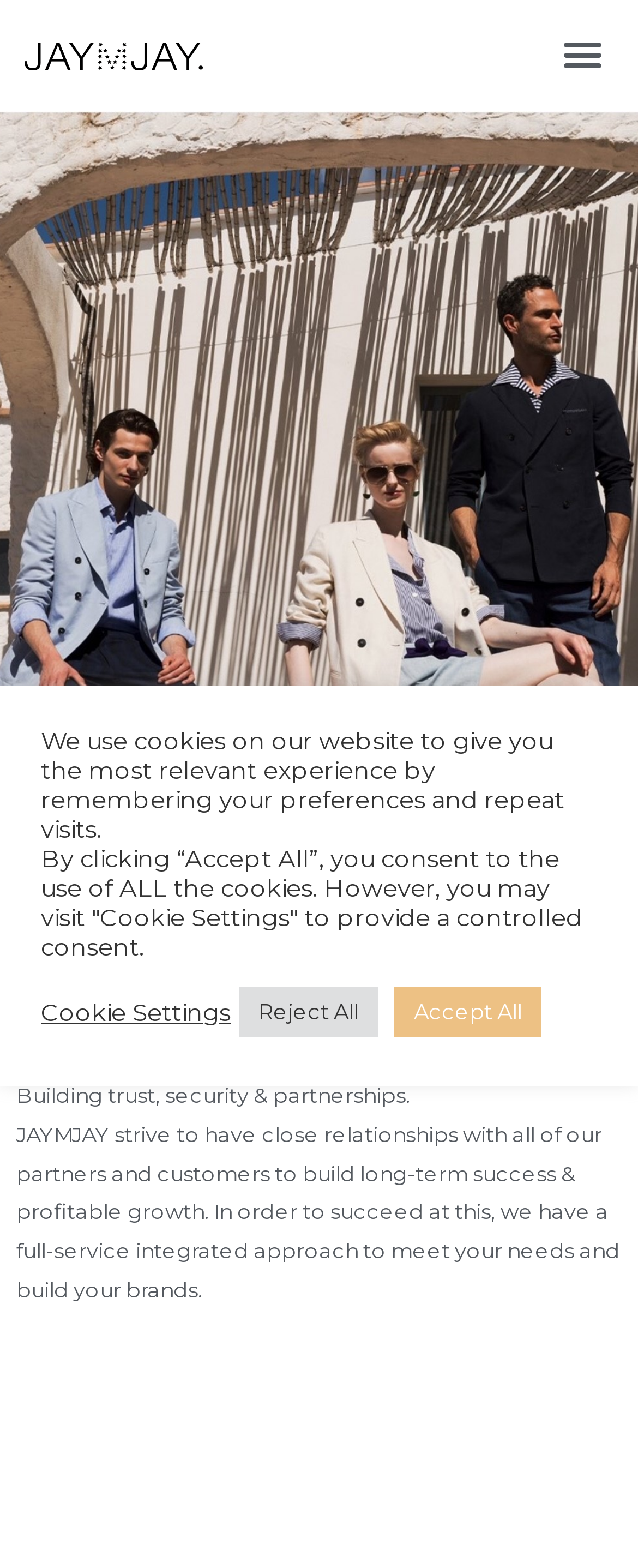Determine the bounding box for the described HTML element: "Meny". Ensure the coordinates are four float numbers between 0 and 1 in the format [left, top, right, bottom].

[0.865, 0.016, 0.962, 0.055]